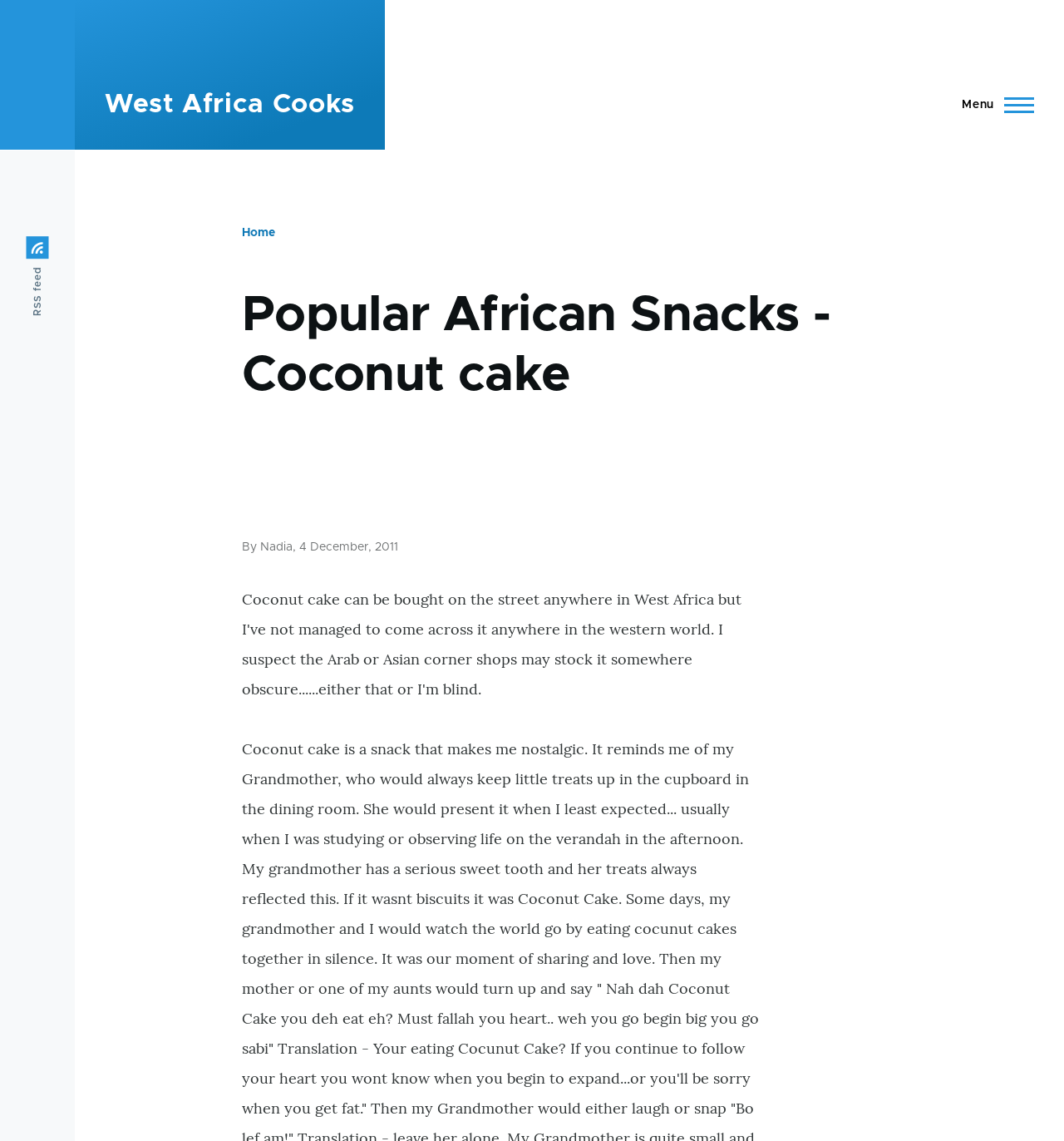Show the bounding box coordinates for the HTML element described as: "(201) 410-1686".

None